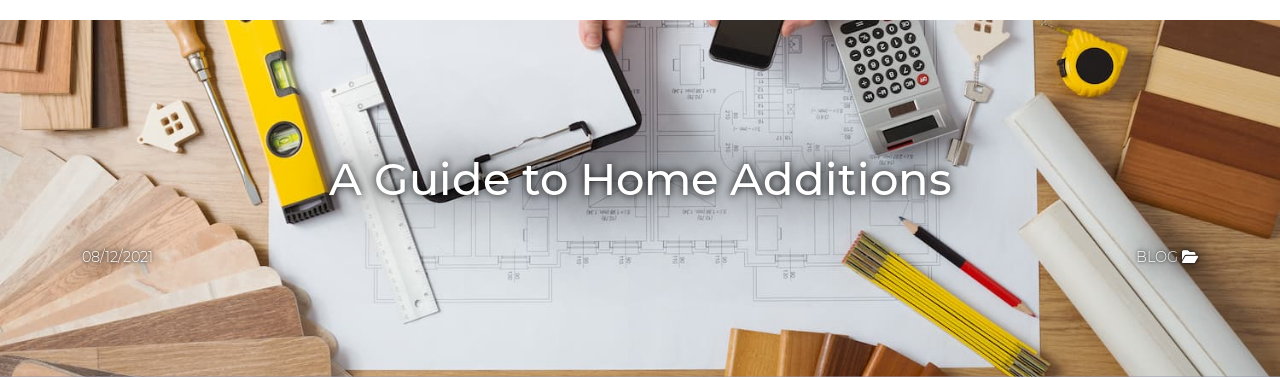Using the information from the screenshot, answer the following question thoroughly:
What is the material of the samples in the foreground?

The array of samples in different shades and textures in the foreground are described as 'wooden samples', suggesting that they are made of wood and are being used as a visual reference for potential flooring or cabinetry options.